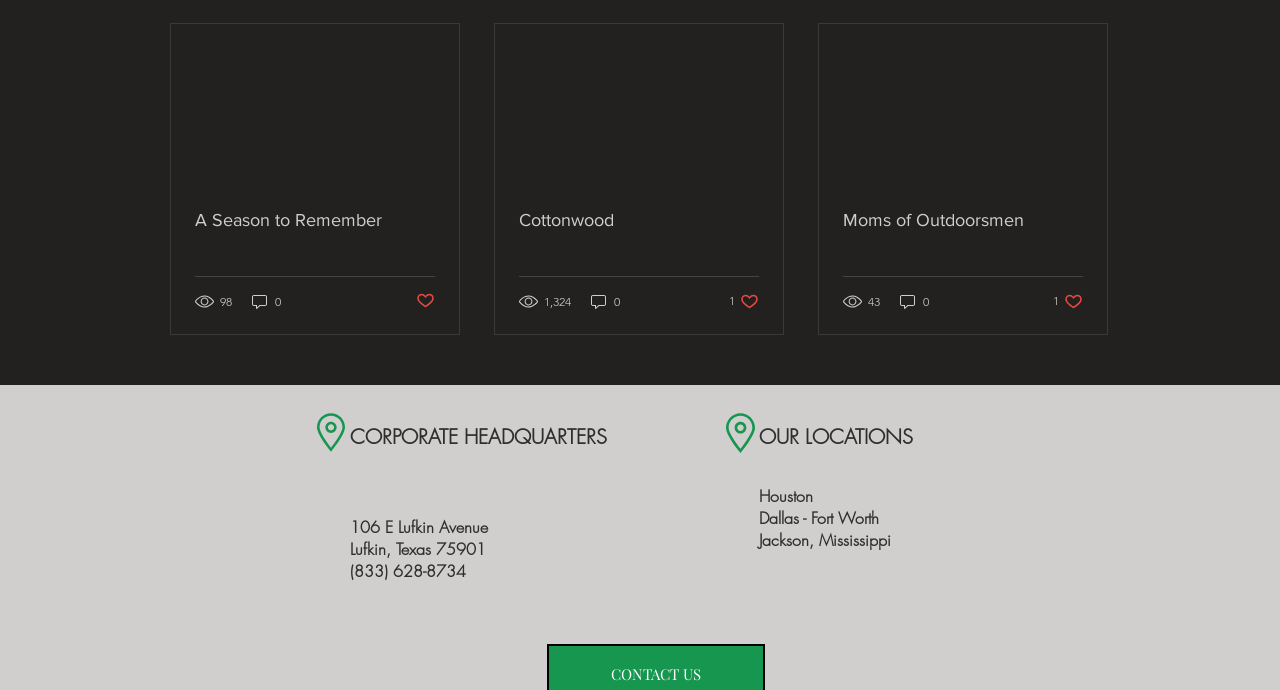Please determine the bounding box coordinates for the element that should be clicked to follow these instructions: "Click the 'Create Account' link".

None